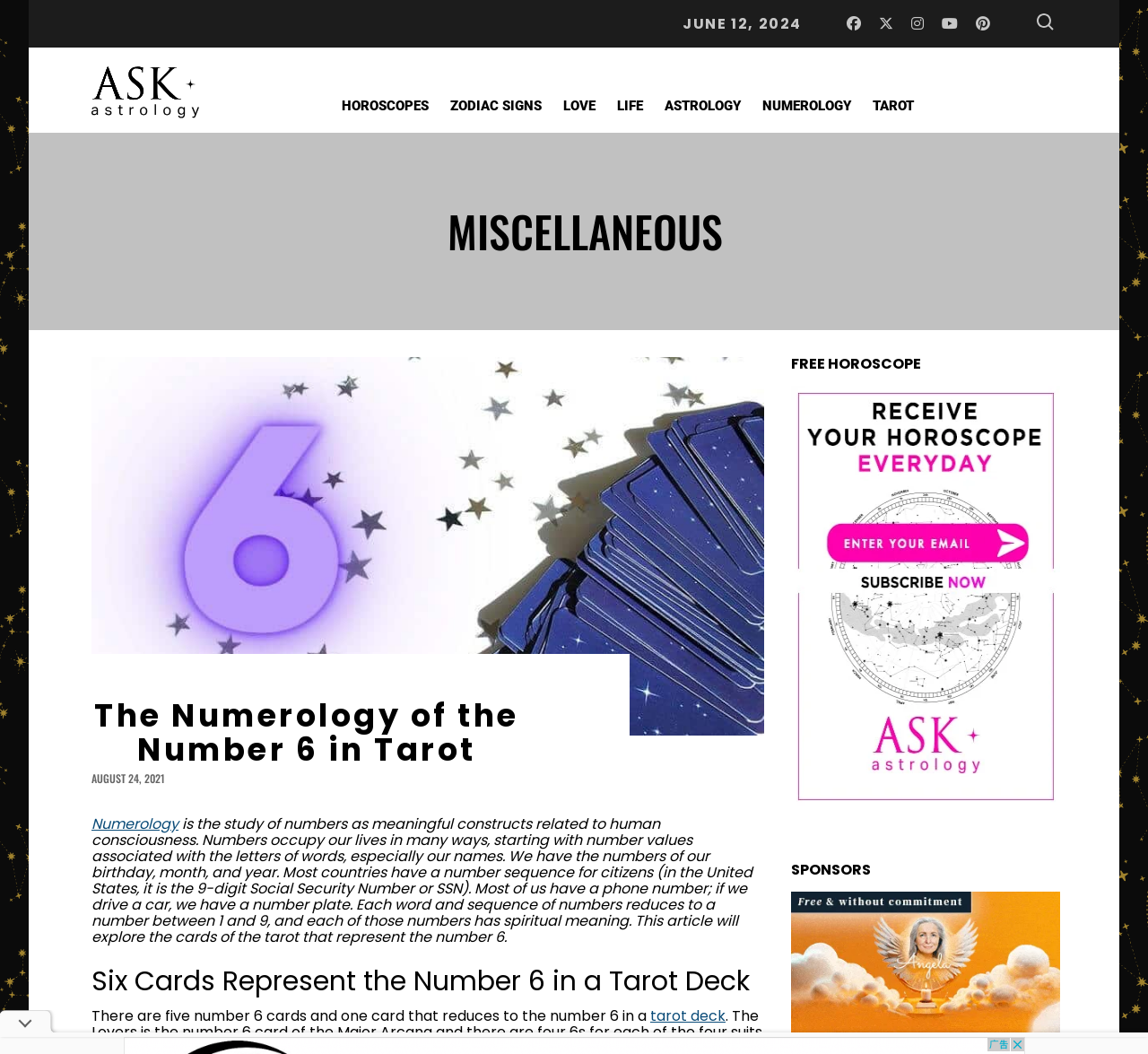Find the bounding box coordinates for the HTML element described as: "Tarot". The coordinates should consist of four float values between 0 and 1, i.e., [left, top, right, bottom].

[0.751, 0.085, 0.805, 0.116]